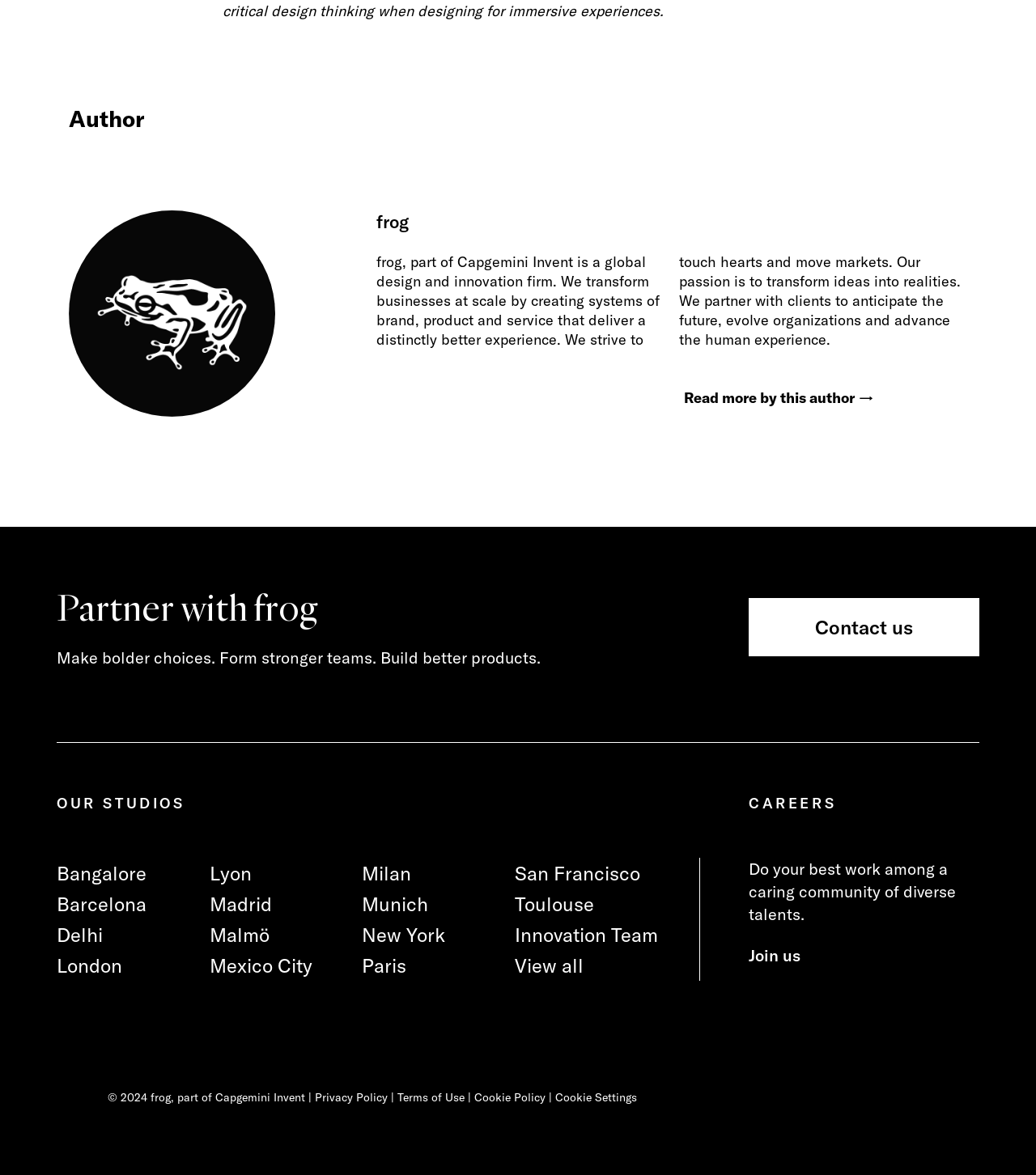How many social media links are provided?
Carefully analyze the image and provide a thorough answer to the question.

The webpage provides links to five social media platforms: Twitter, Facebook, LinkedIn, Vimeo, and Instagram, each represented by an image element.